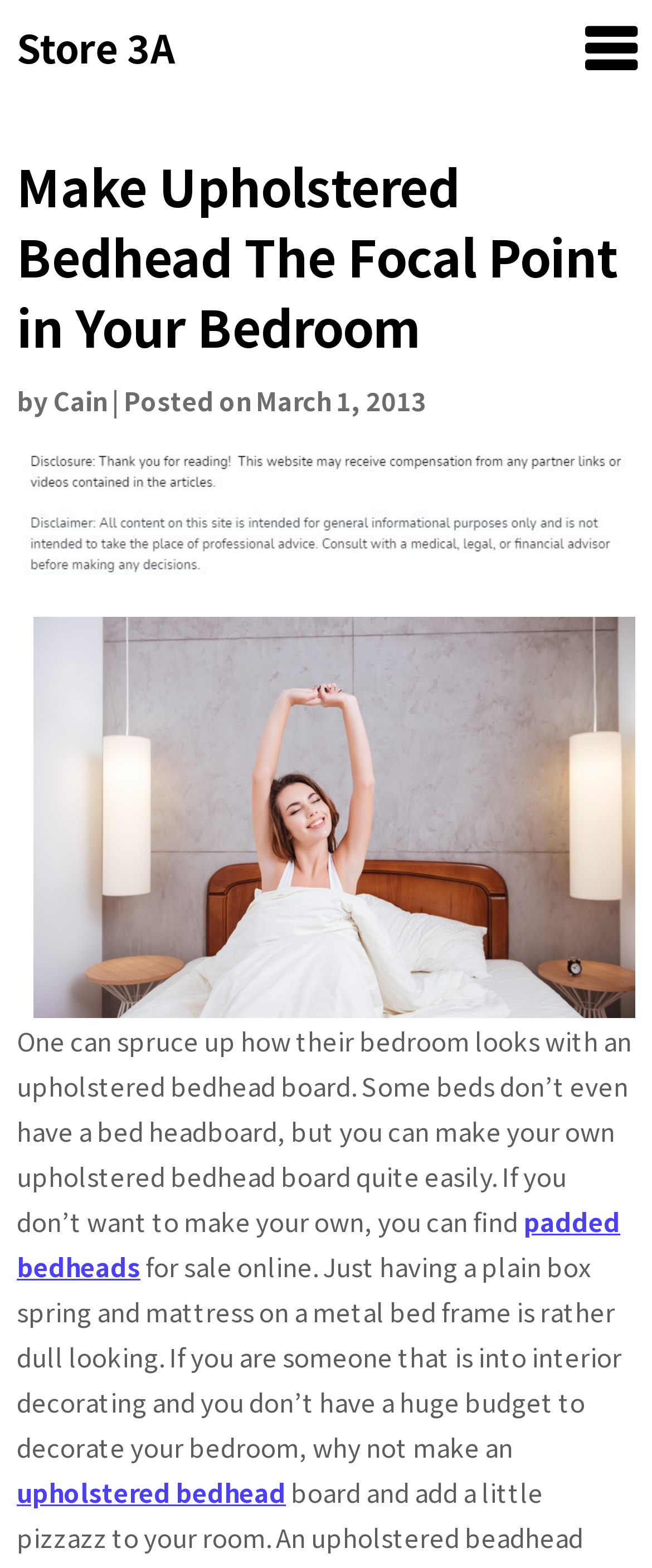Please provide a comprehensive response to the question below by analyzing the image: 
Where can one find padded bedheads?

The article mentions that 'you can find padded bedheads for sale online', indicating that one can find padded bedheads available for purchase on the internet.